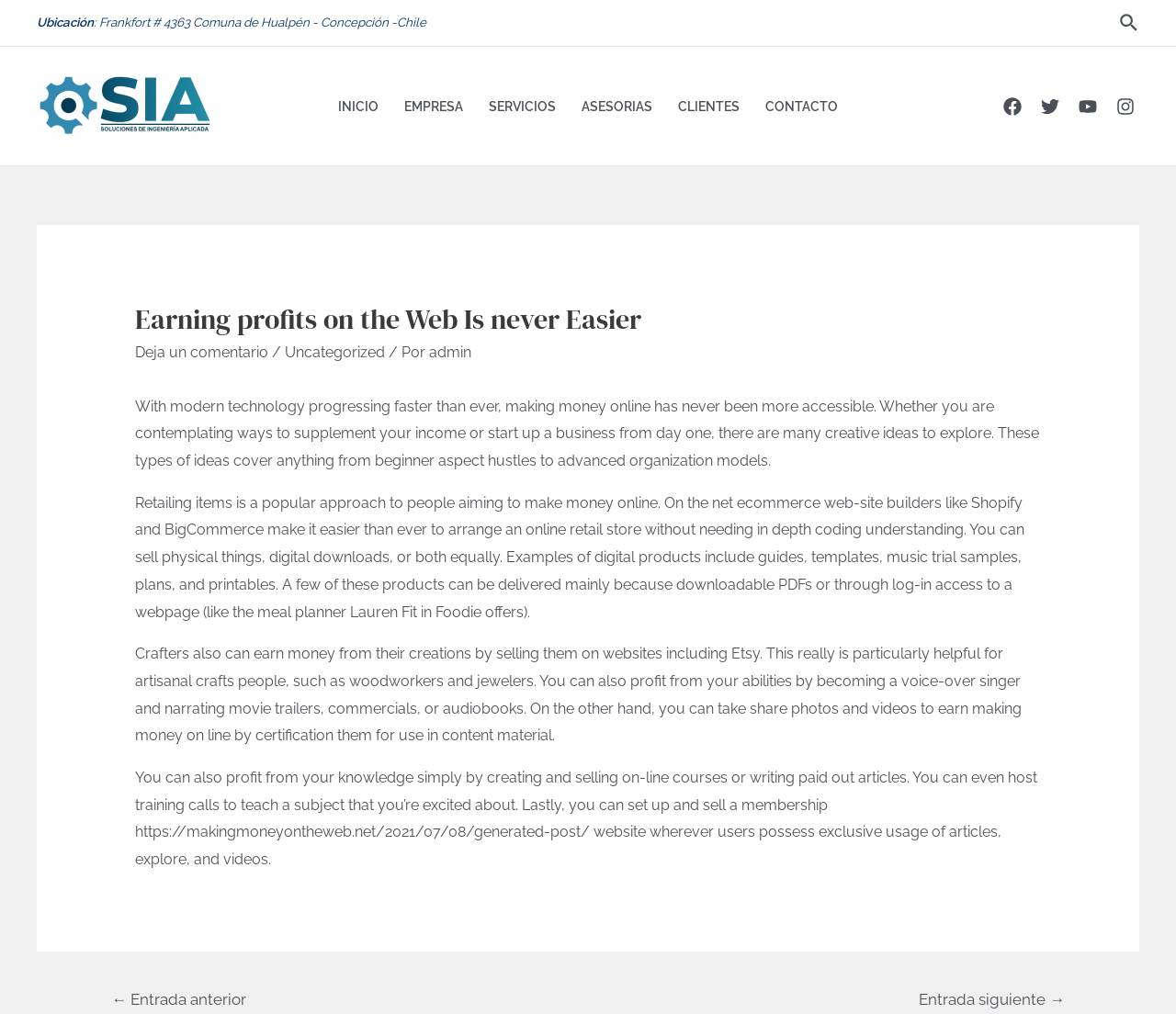Identify the bounding box coordinates for the element you need to click to achieve the following task: "Check the Facebook page". The coordinates must be four float values ranging from 0 to 1, formatted as [left, top, right, bottom].

[0.849, 0.091, 0.873, 0.119]